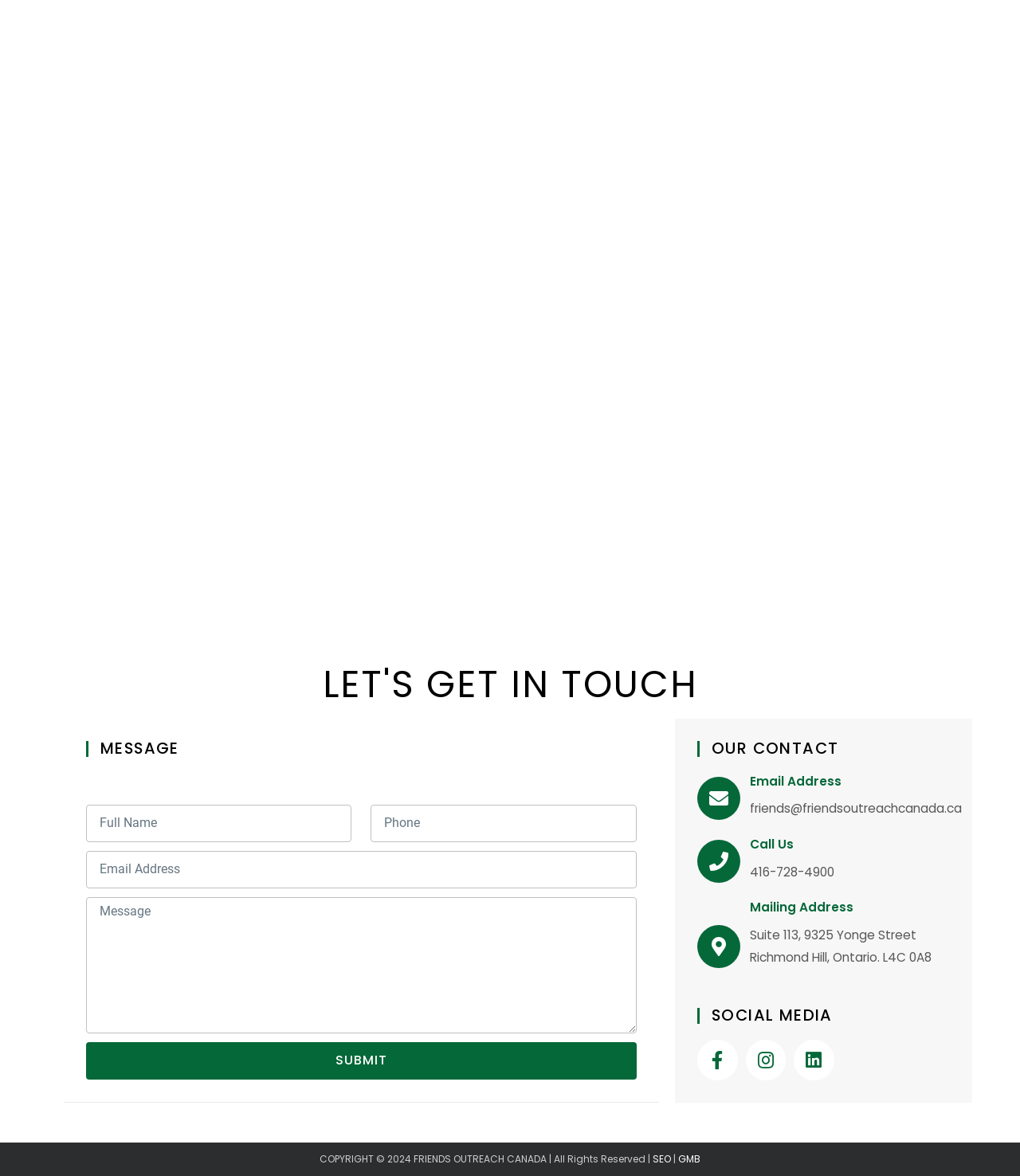Identify the bounding box coordinates for the region of the element that should be clicked to carry out the instruction: "Enter full name". The bounding box coordinates should be four float numbers between 0 and 1, i.e., [left, top, right, bottom].

[0.084, 0.684, 0.345, 0.716]